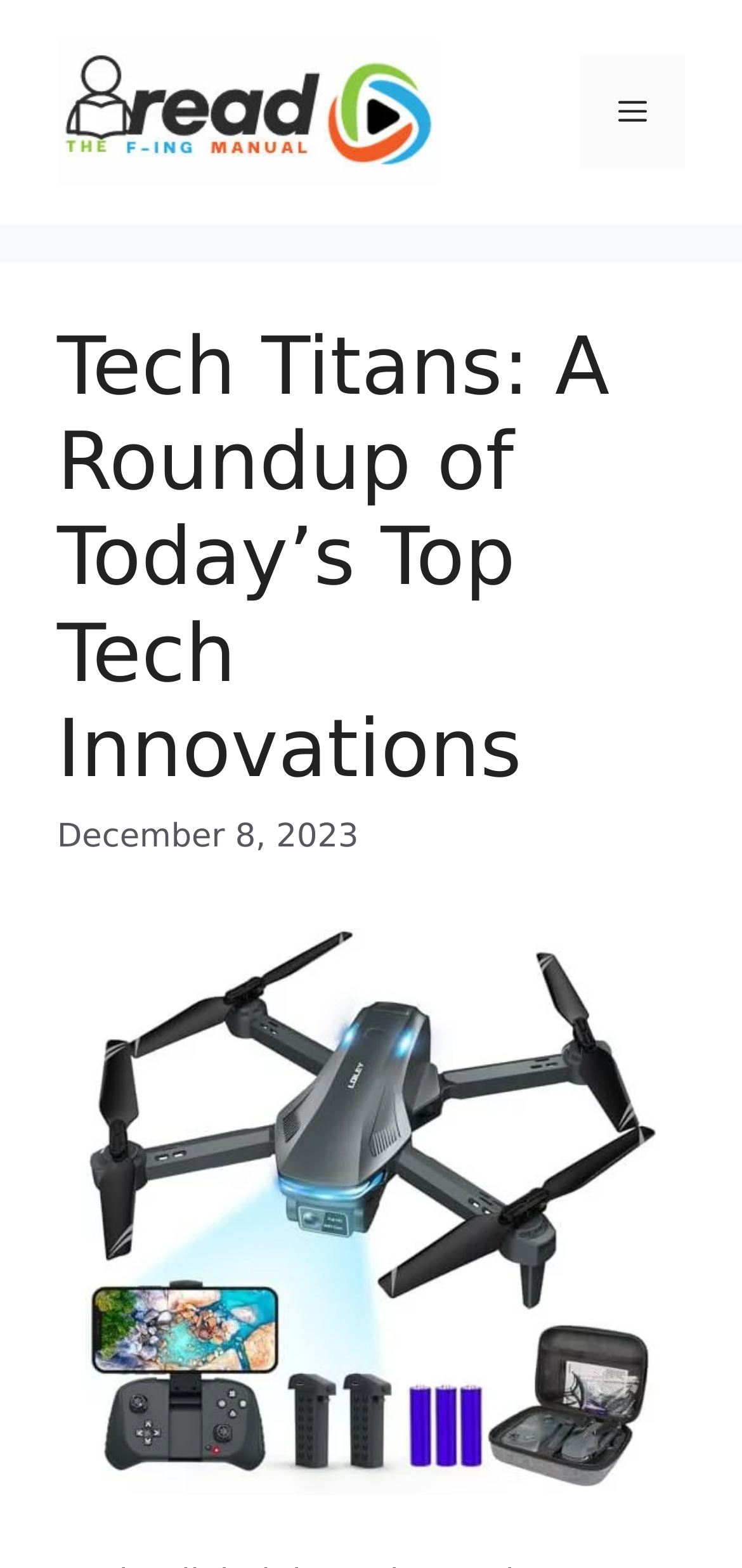What is the name of the website?
Using the visual information, answer the question in a single word or phrase.

RTFM 101